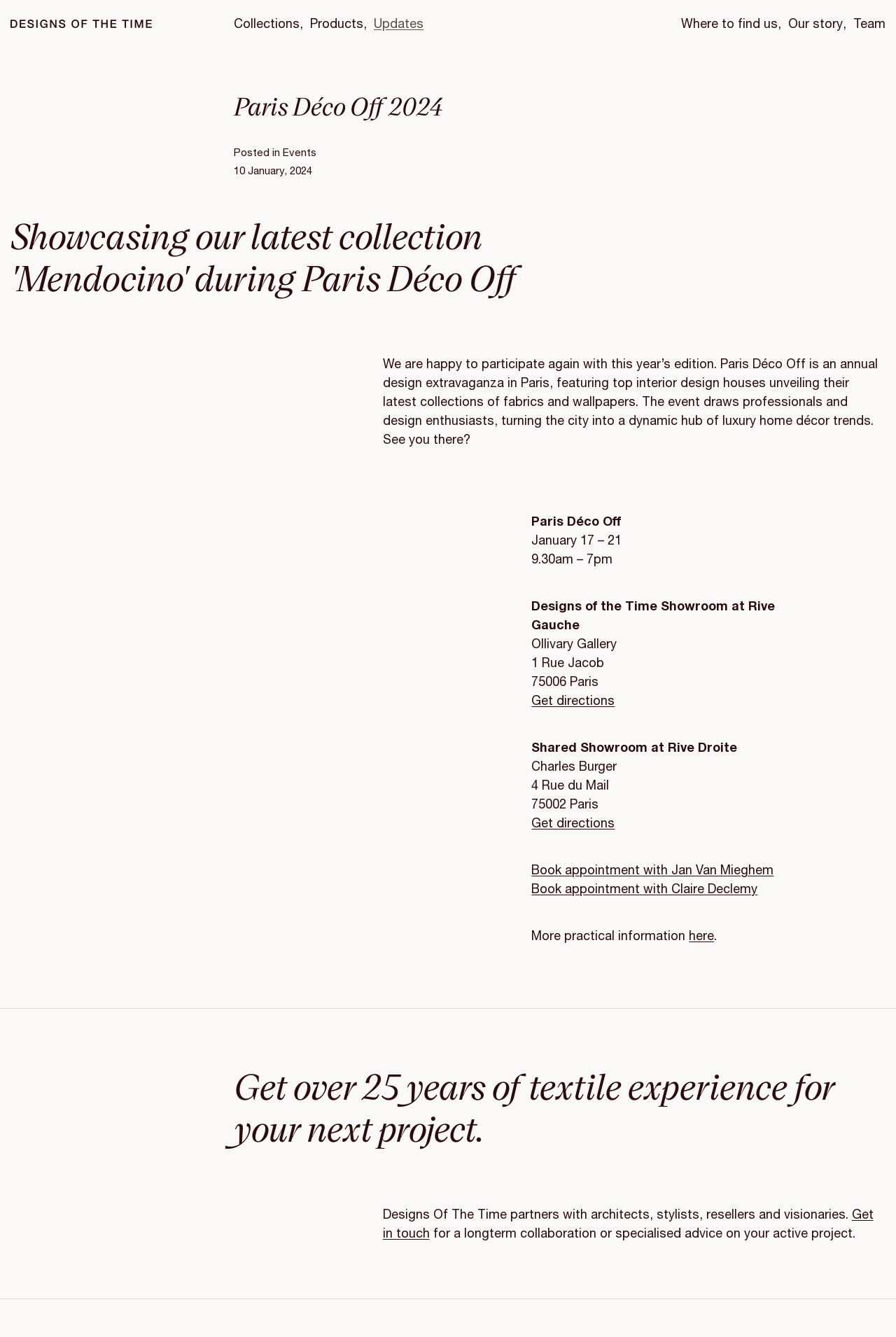Respond to the following query with just one word or a short phrase: 
What is the purpose of the company?

Editor of interior fabrics